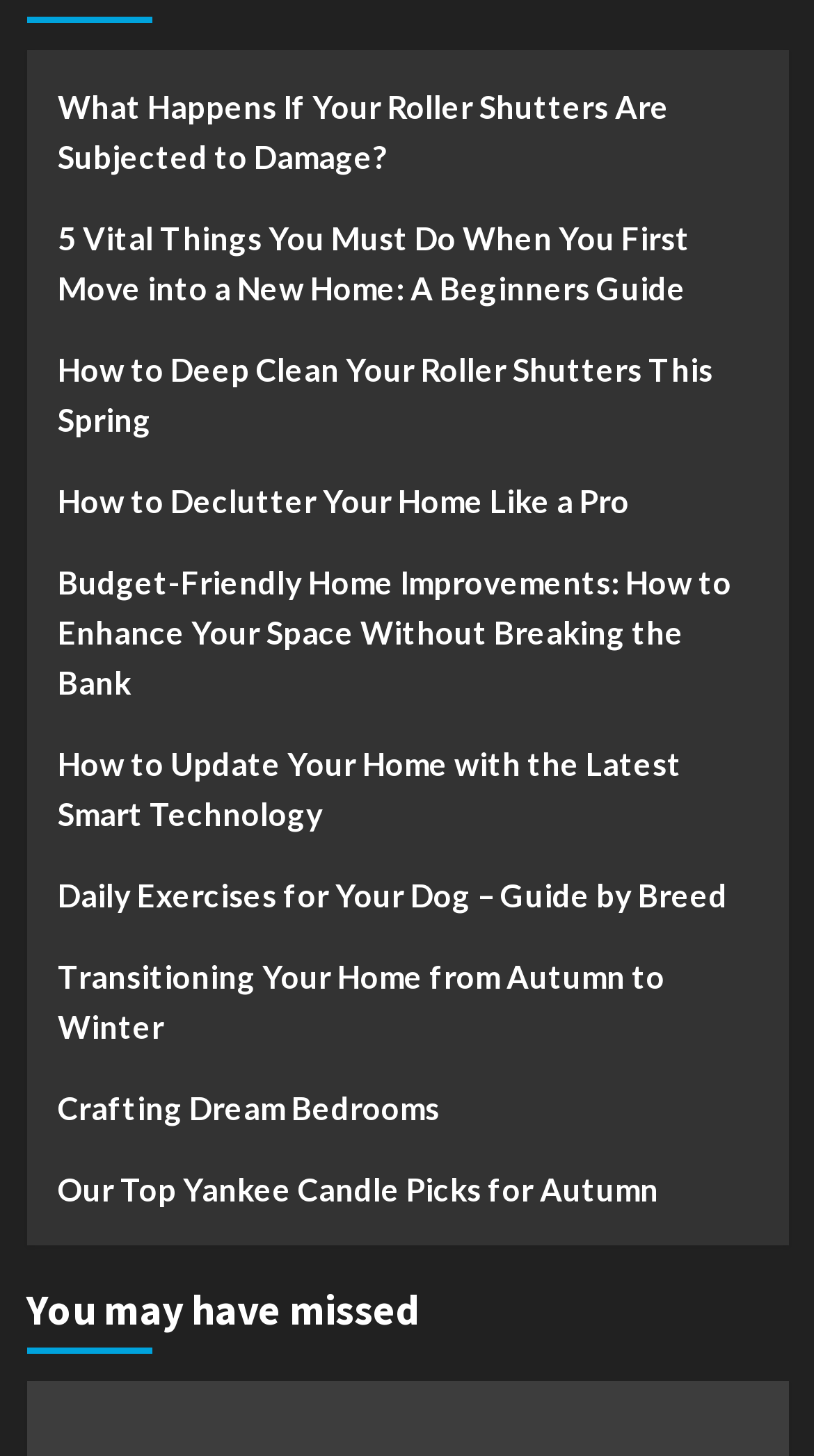Provide a short, one-word or phrase answer to the question below:
How many links are there on the webpage?

11